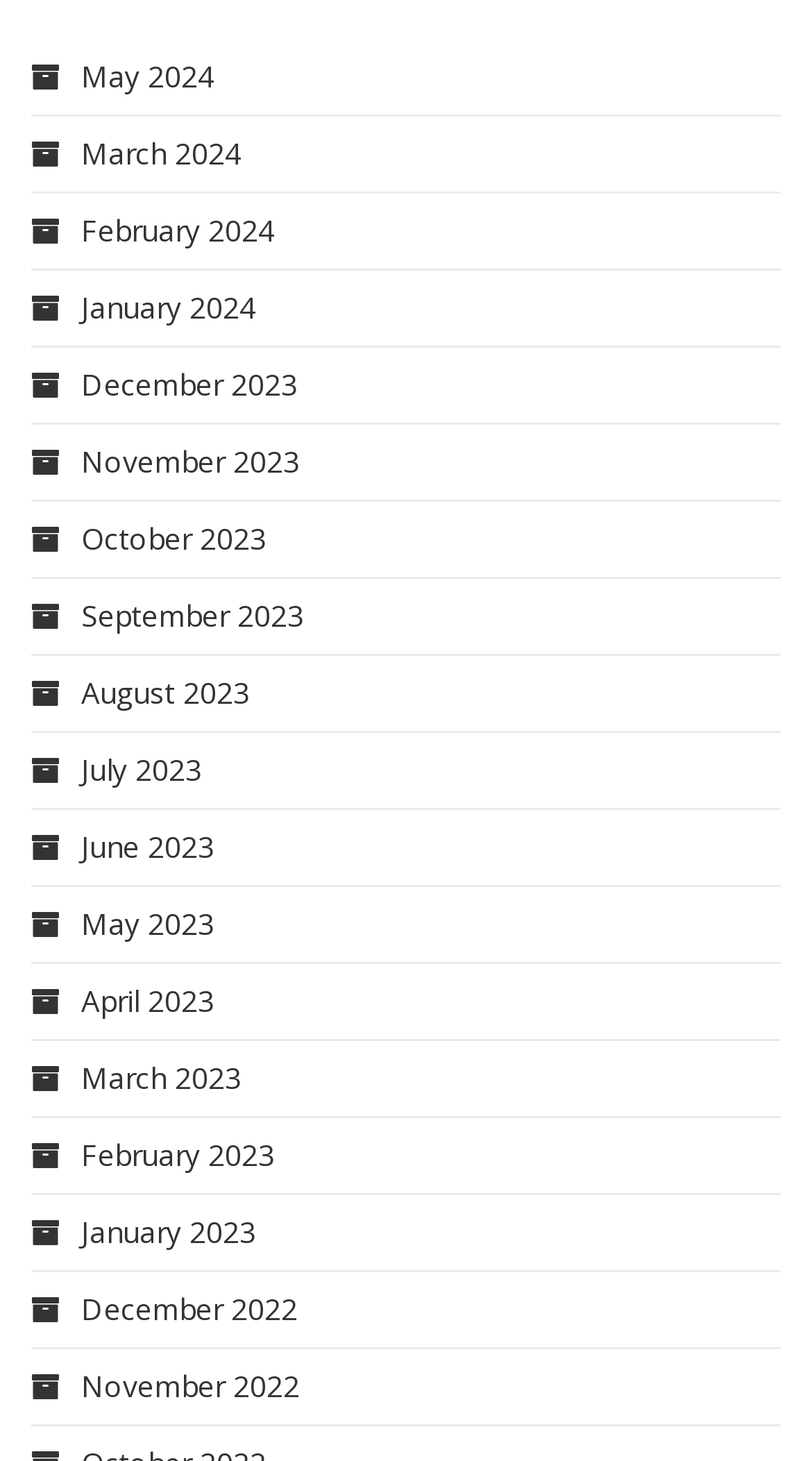What symbol is used before each month?
Look at the image and respond with a one-word or short phrase answer.

